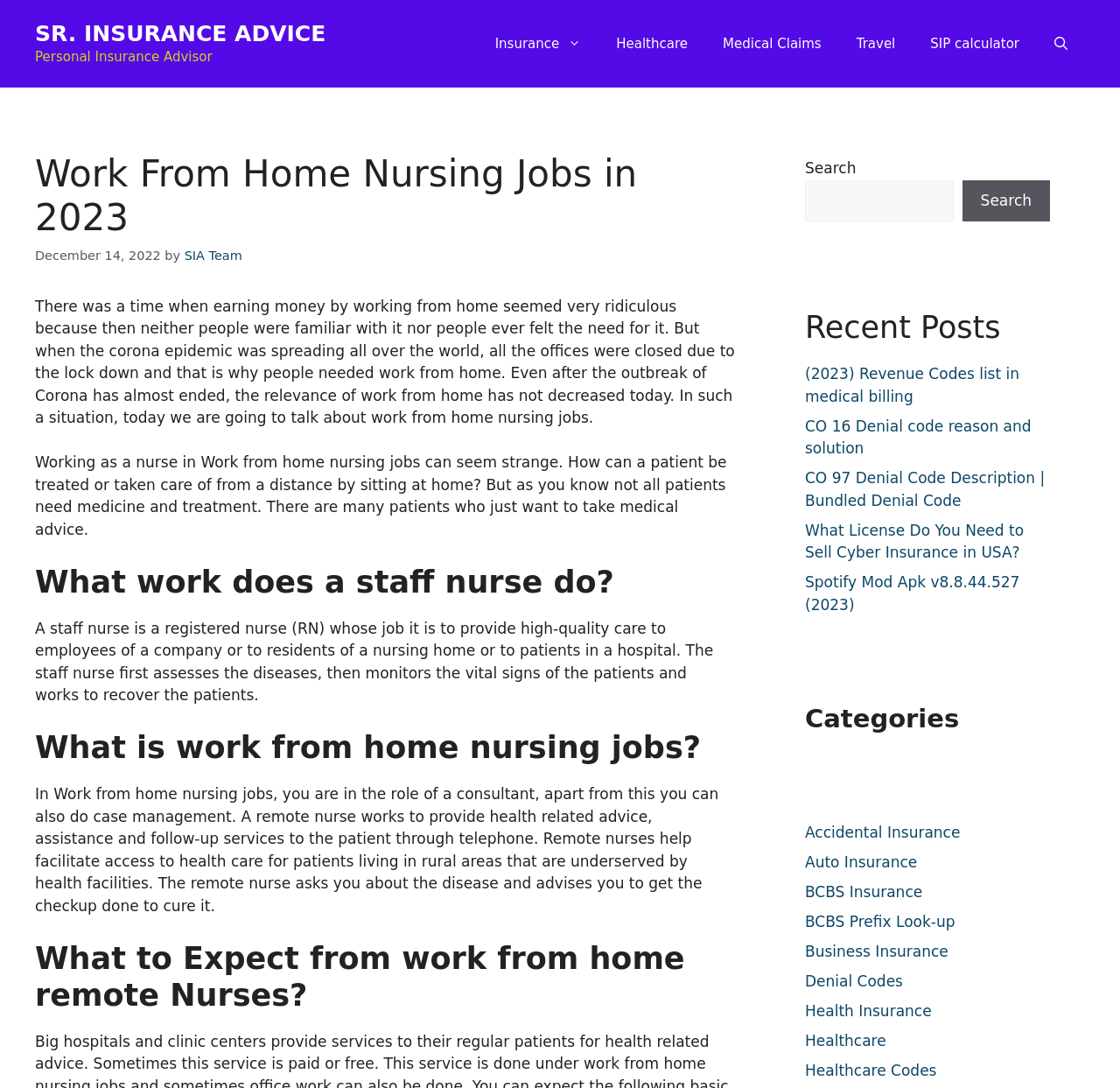Identify the bounding box coordinates for the UI element described by the following text: "Search". Provide the coordinates as four float numbers between 0 and 1, in the format [left, top, right, bottom].

[0.859, 0.165, 0.938, 0.204]